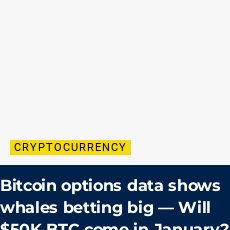Based on the image, provide a detailed and complete answer to the question: 
What is the term used to describe influential traders in the cryptocurrency market?

The term 'whales' is used to describe influential traders in the cryptocurrency market who have a significant impact on the market trends and price movements, as mentioned in the image.